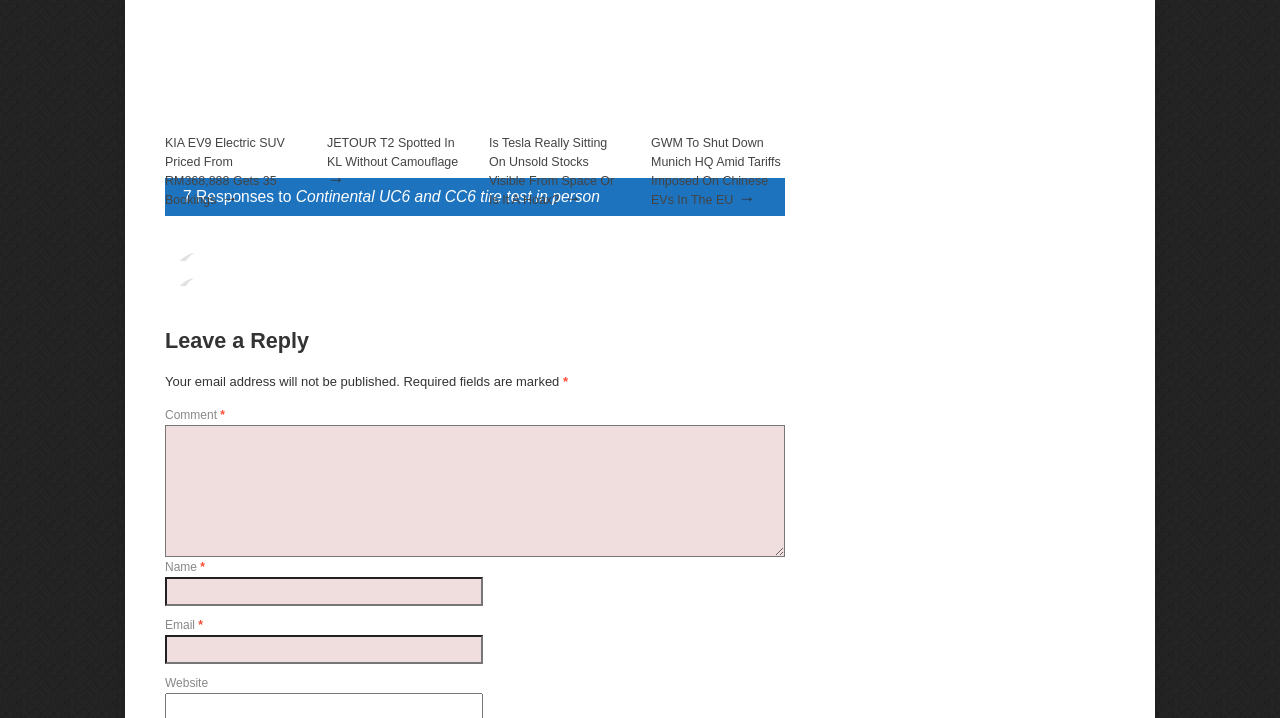Provide the bounding box coordinates of the HTML element described by the text: "parent_node: Comment * name="comment"". The coordinates should be in the format [left, top, right, bottom] with values between 0 and 1.

[0.129, 0.593, 0.613, 0.776]